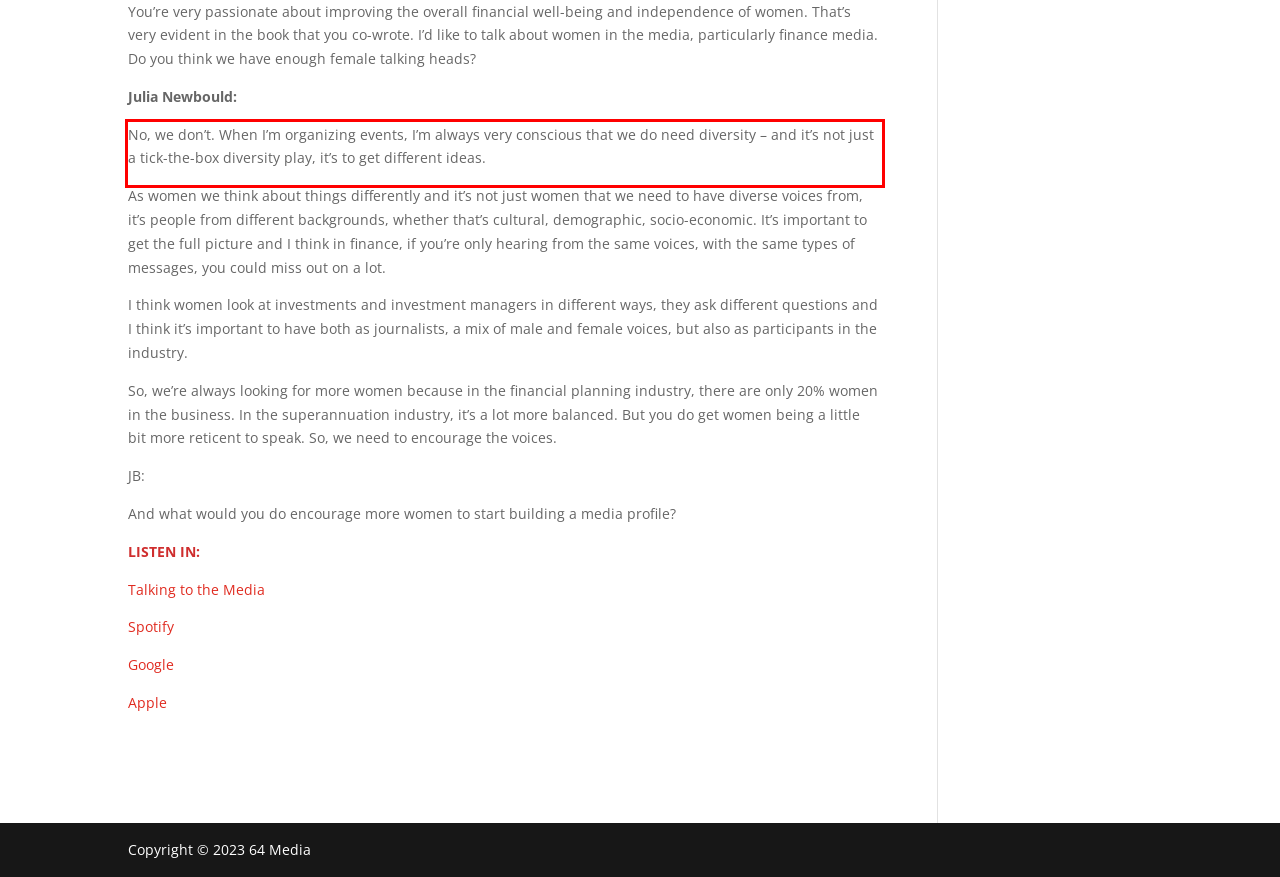Please identify the text within the red rectangular bounding box in the provided webpage screenshot.

No, we don’t. When I’m organizing events, I’m always very conscious that we do need diversity – and it’s not just a tick-the-box diversity play, it’s to get different ideas.